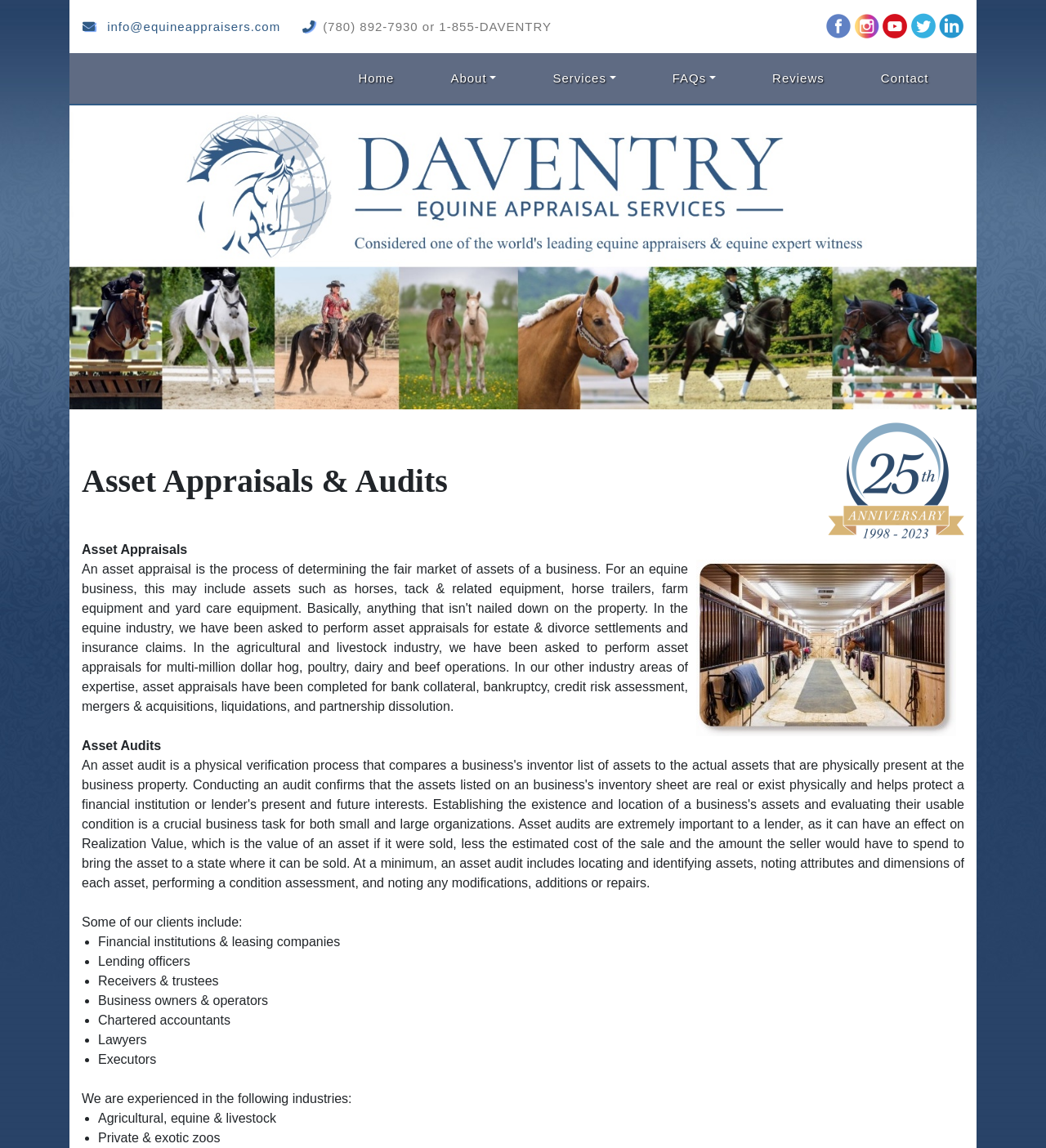Please answer the following question as detailed as possible based on the image: 
What is the industry mentioned in the webpage?

I found the industry by looking at the ListMarker and StaticText elements at coordinates [0.08, 0.965, 0.086, 0.982] and [0.094, 0.967, 0.264, 0.979] respectively, which indicate a list item with the text 'Agricultural, equine & livestock'.